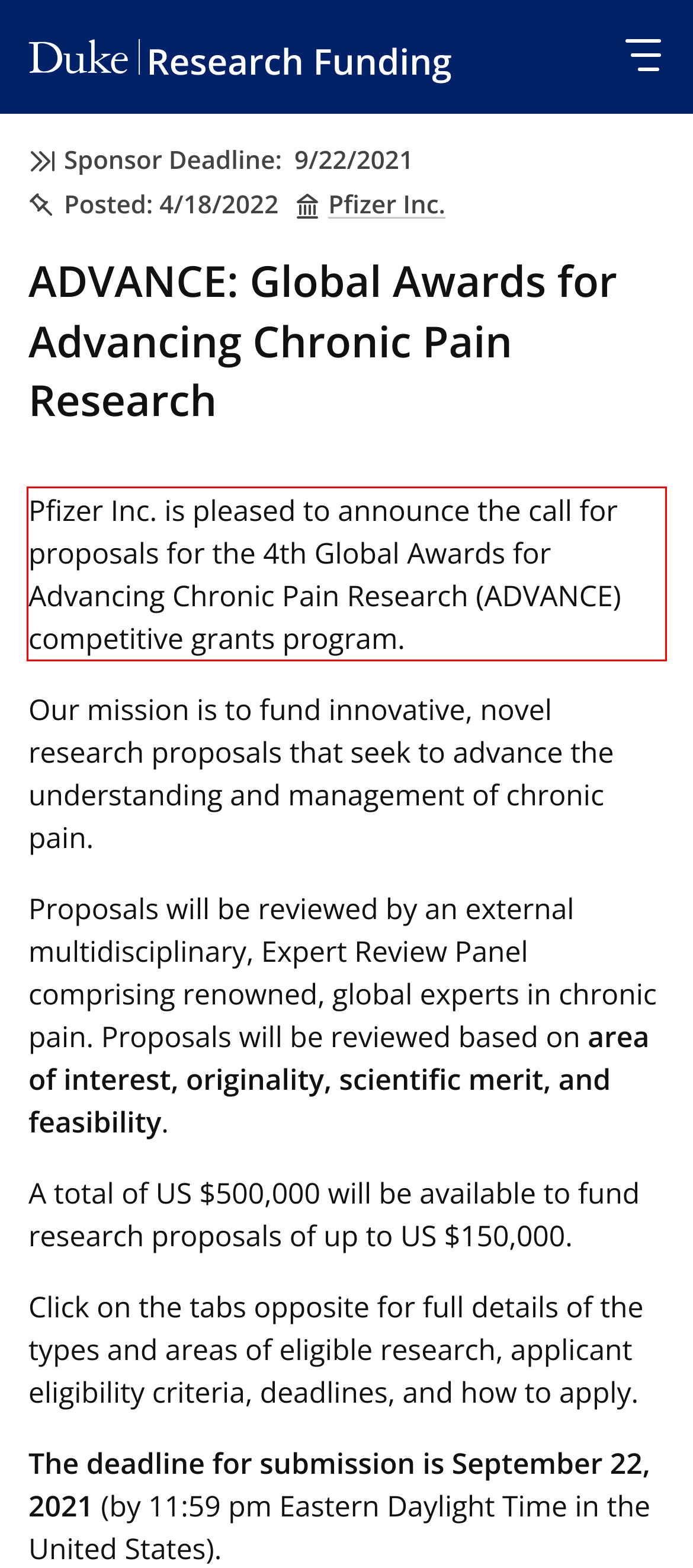Identify the text within the red bounding box on the webpage screenshot and generate the extracted text content.

Pfizer Inc. is pleased to announce the call for proposals for the 4th Global Awards for Advancing Chronic Pain Research (ADVANCE) competitive grants program.